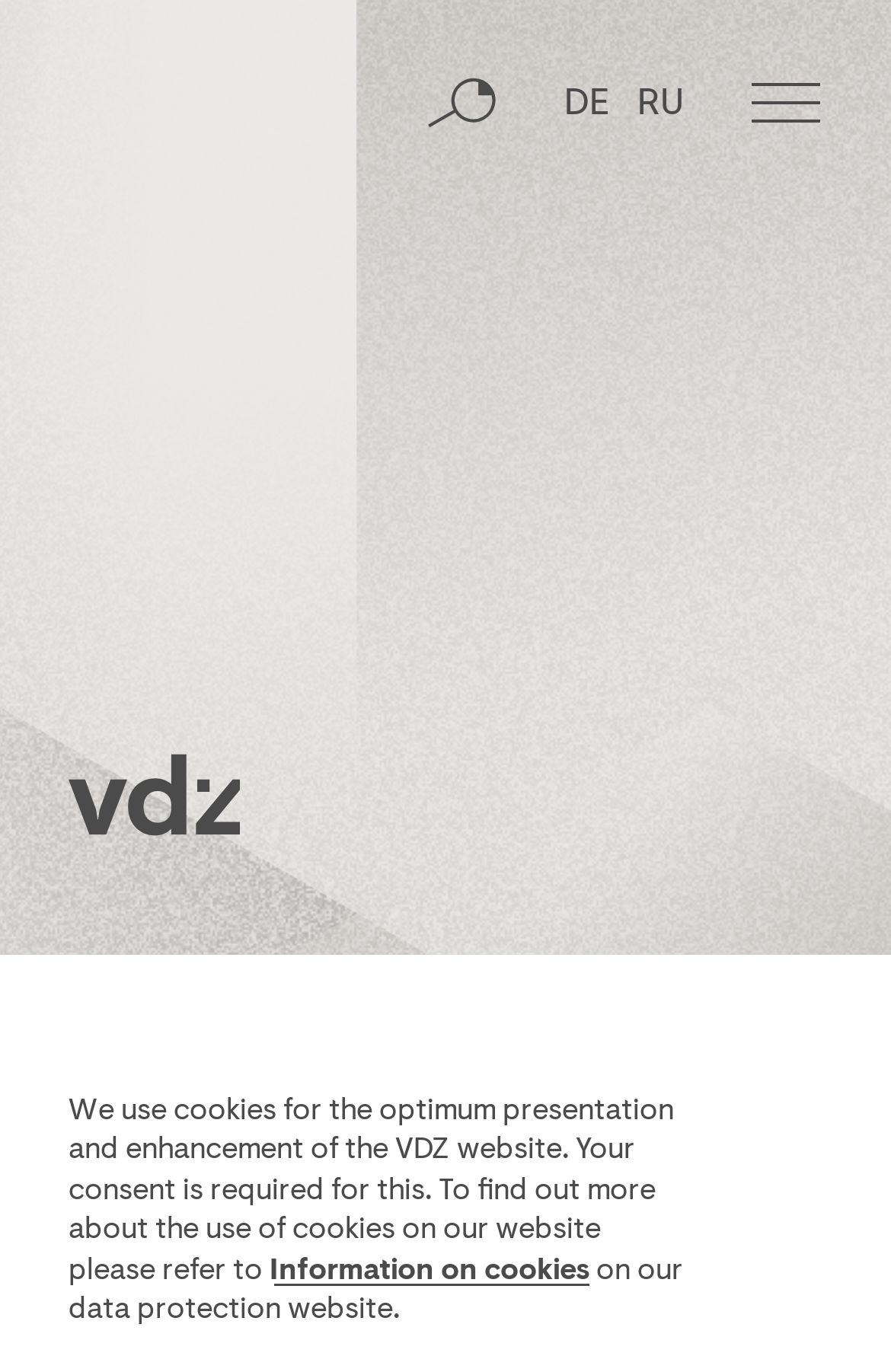What is the website's policy on cookies?
Based on the image, provide your answer in one word or phrase.

Requires consent